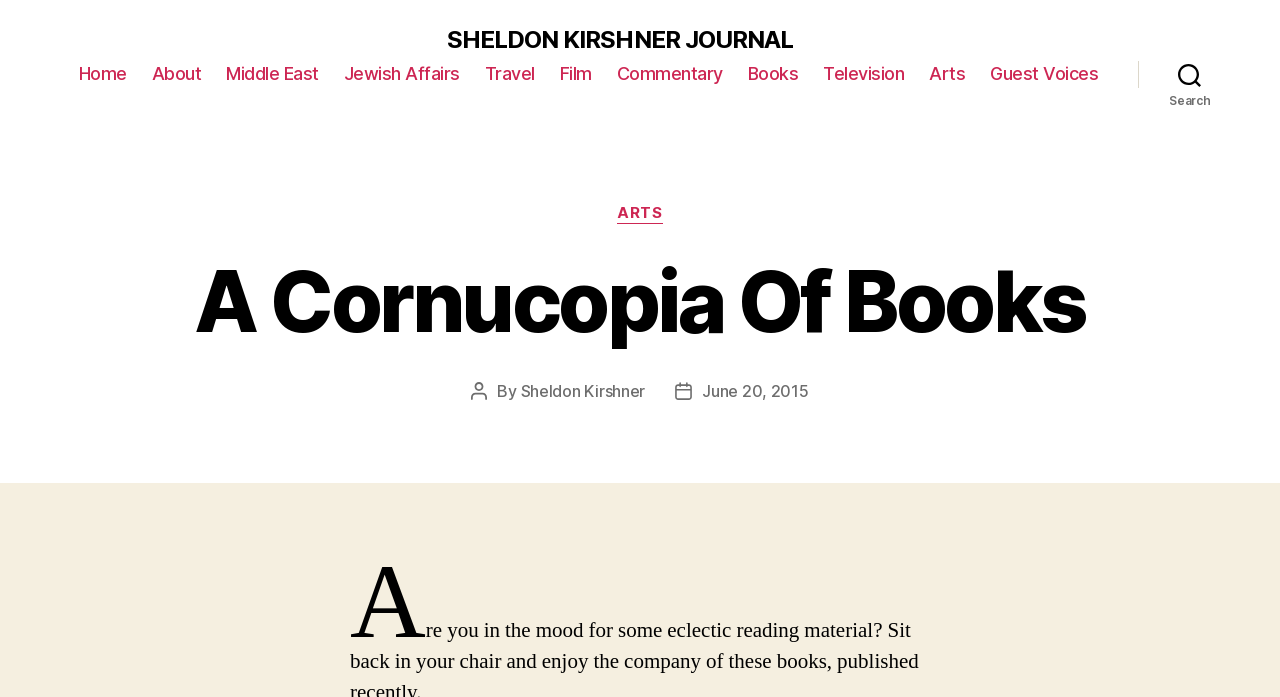Who is the author of the post?
Could you please answer the question thoroughly and with as much detail as possible?

The author of the post can be found by looking at the section below the heading 'A Cornucopia Of Books', where it is written 'By Sheldon Kirshner'. This indicates that Sheldon Kirshner is the author of the post.